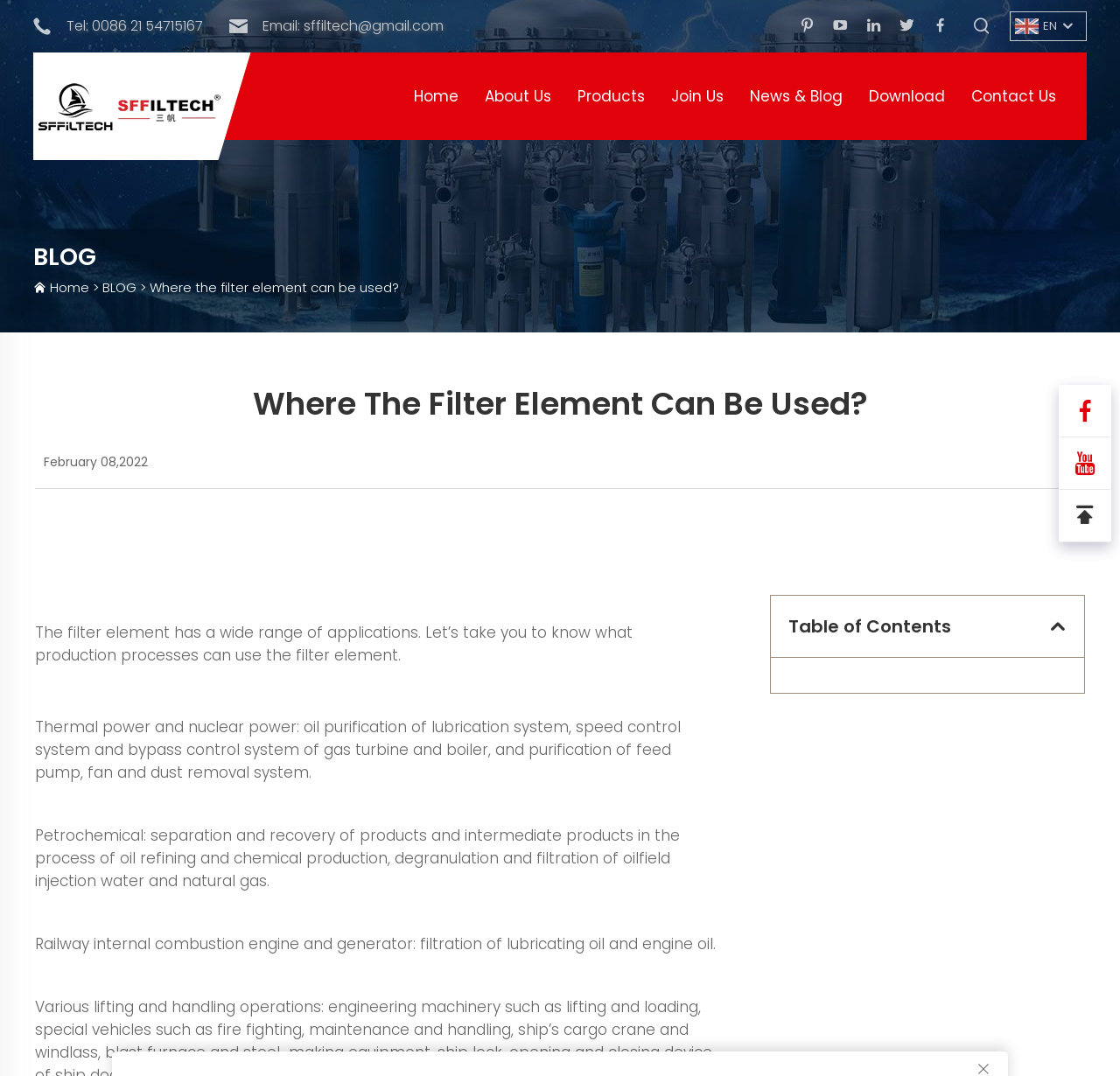Please determine the headline of the webpage and provide its content.

Where The Filter Element Can Be Used?